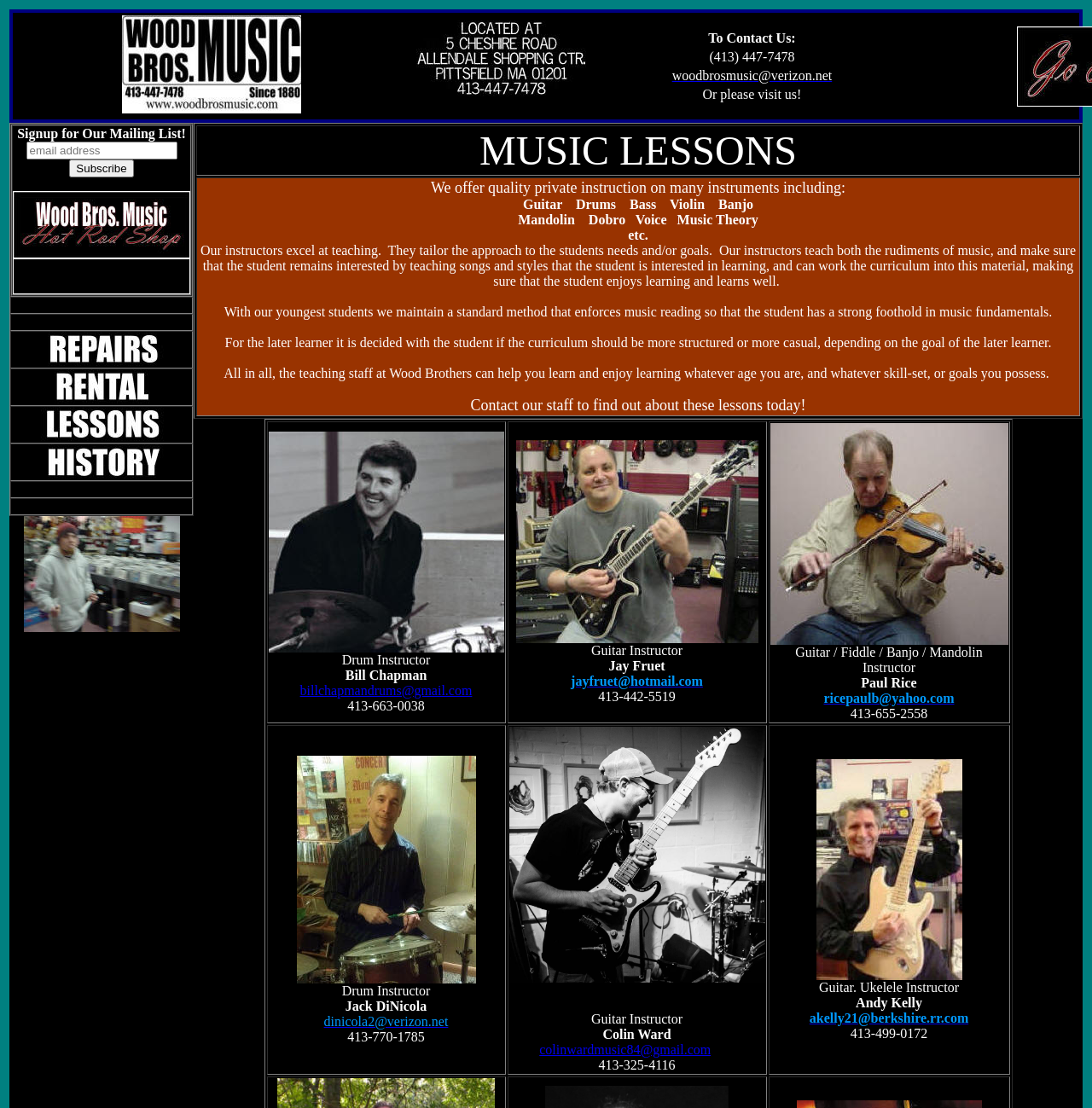What is the purpose of the 'Signup for Our Mailing List!' section?
Carefully analyze the image and provide a detailed answer to the question.

I looked at the 'Signup for Our Mailing List!' section and found that it is a form that allows users to subscribe to the mailing list. The form includes a textbox to enter email address and a 'Subscribe' button.